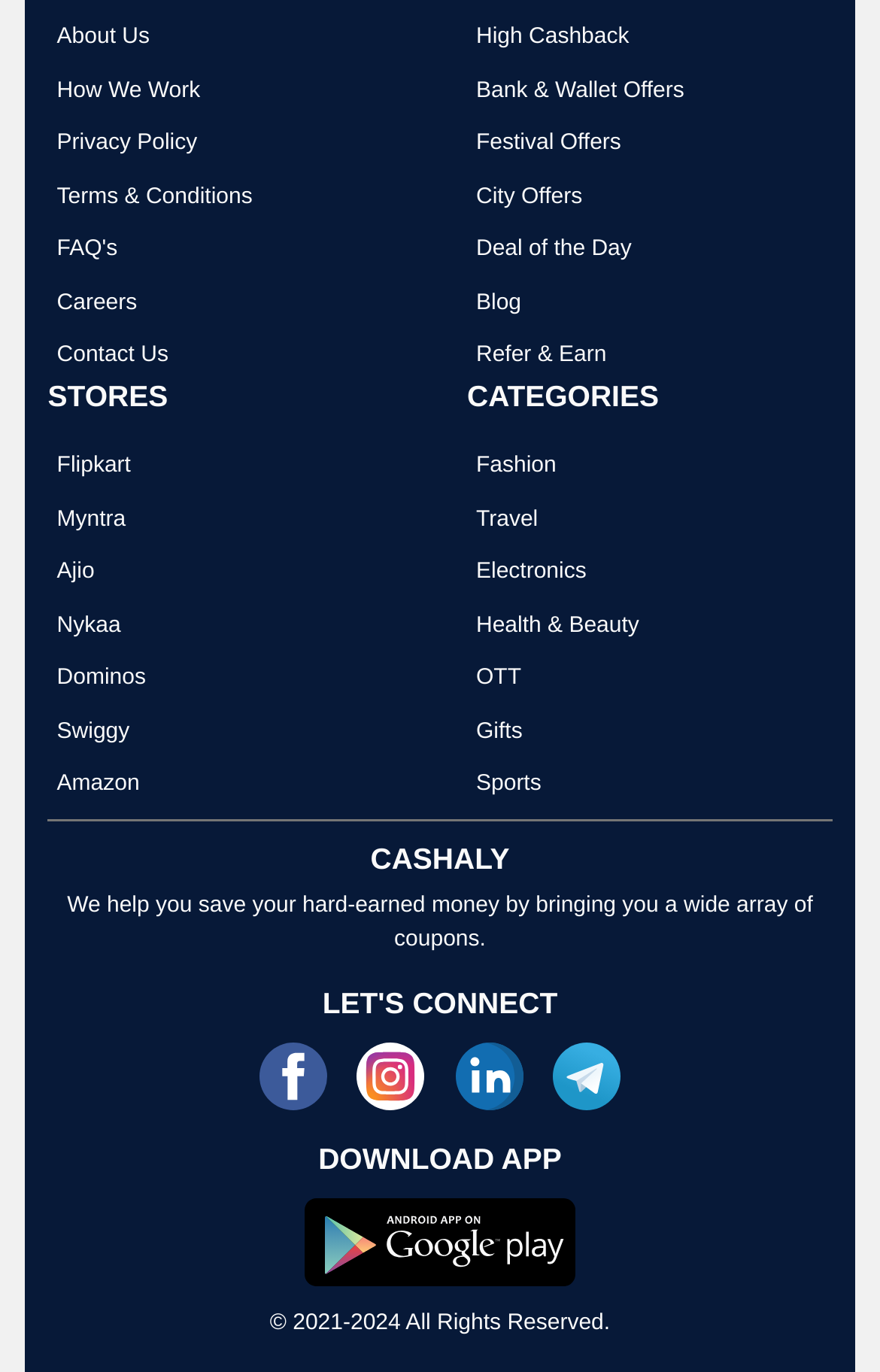Please find the bounding box coordinates of the element that you should click to achieve the following instruction: "Download the app". The coordinates should be presented as four float numbers between 0 and 1: [left, top, right, bottom].

[0.346, 0.918, 0.654, 0.942]